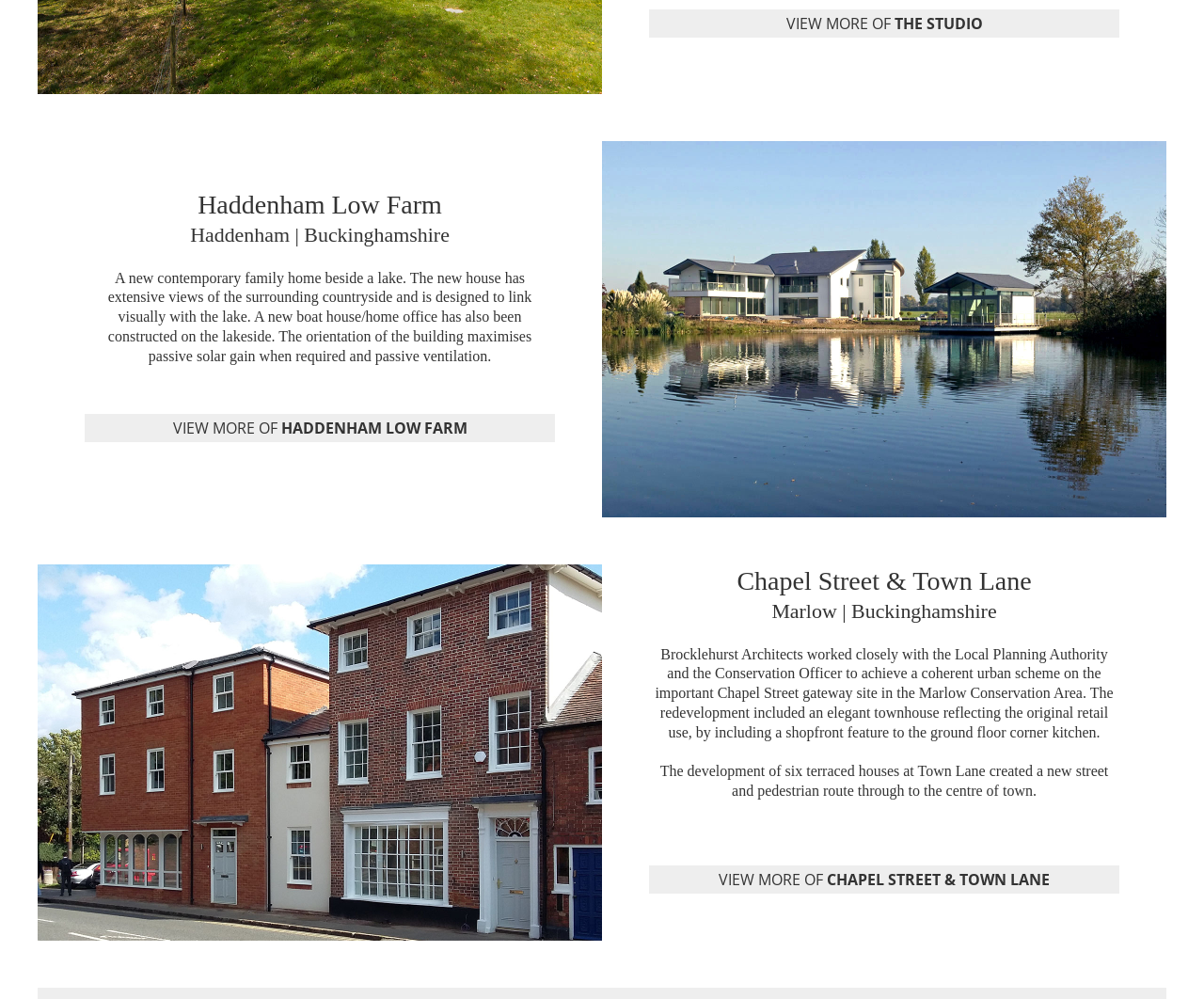What is the location of the Chapel Street project?
Refer to the screenshot and respond with a concise word or phrase.

Marlow, Buckinghamshire